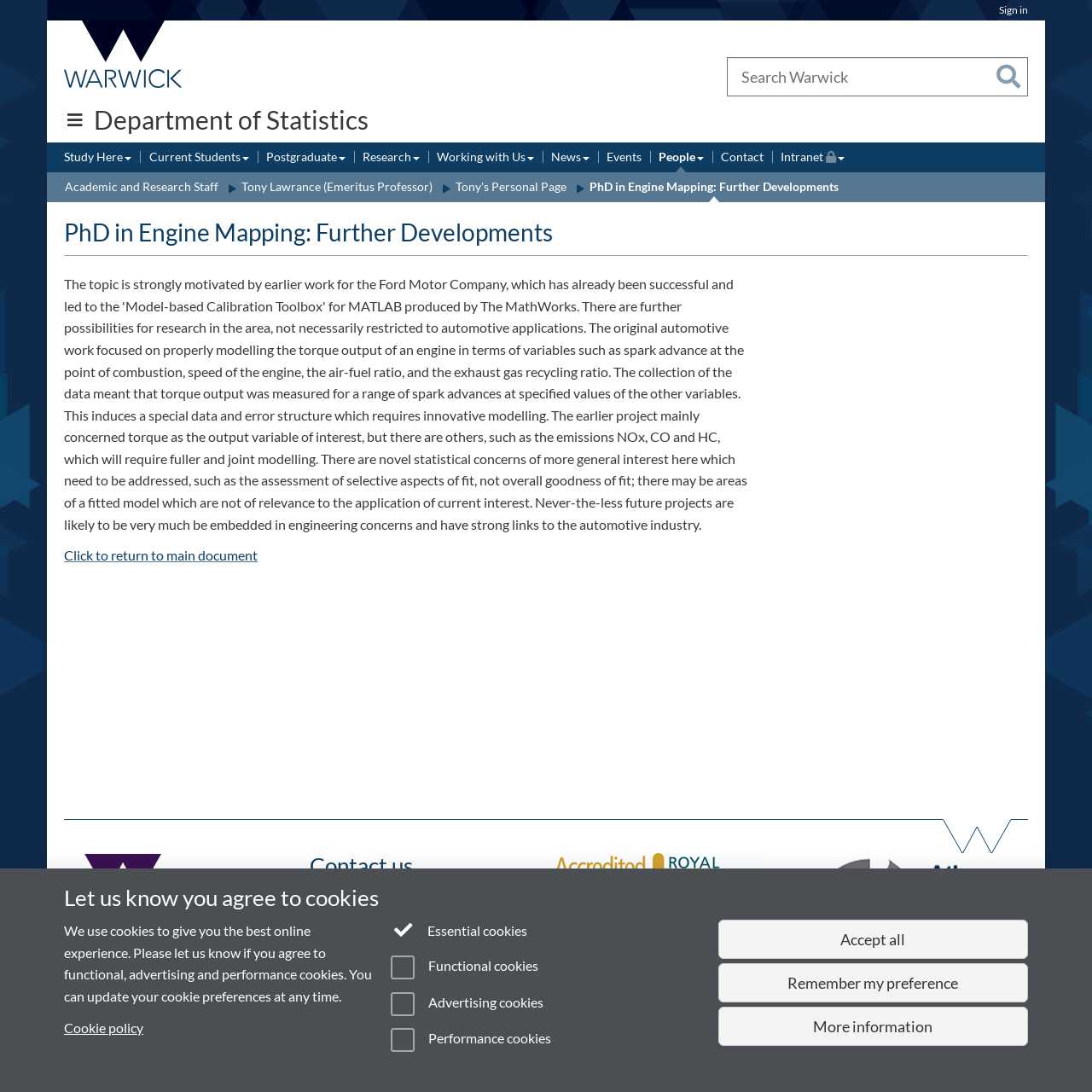Please analyze the image and provide a thorough answer to the question:
What is the phone number of the department?

I found the answer by looking at the link element with the text '+44 (0) 24 7652 2290' which is located at [0.303, 0.814, 0.406, 0.827] and is a child of the contentinfo element.